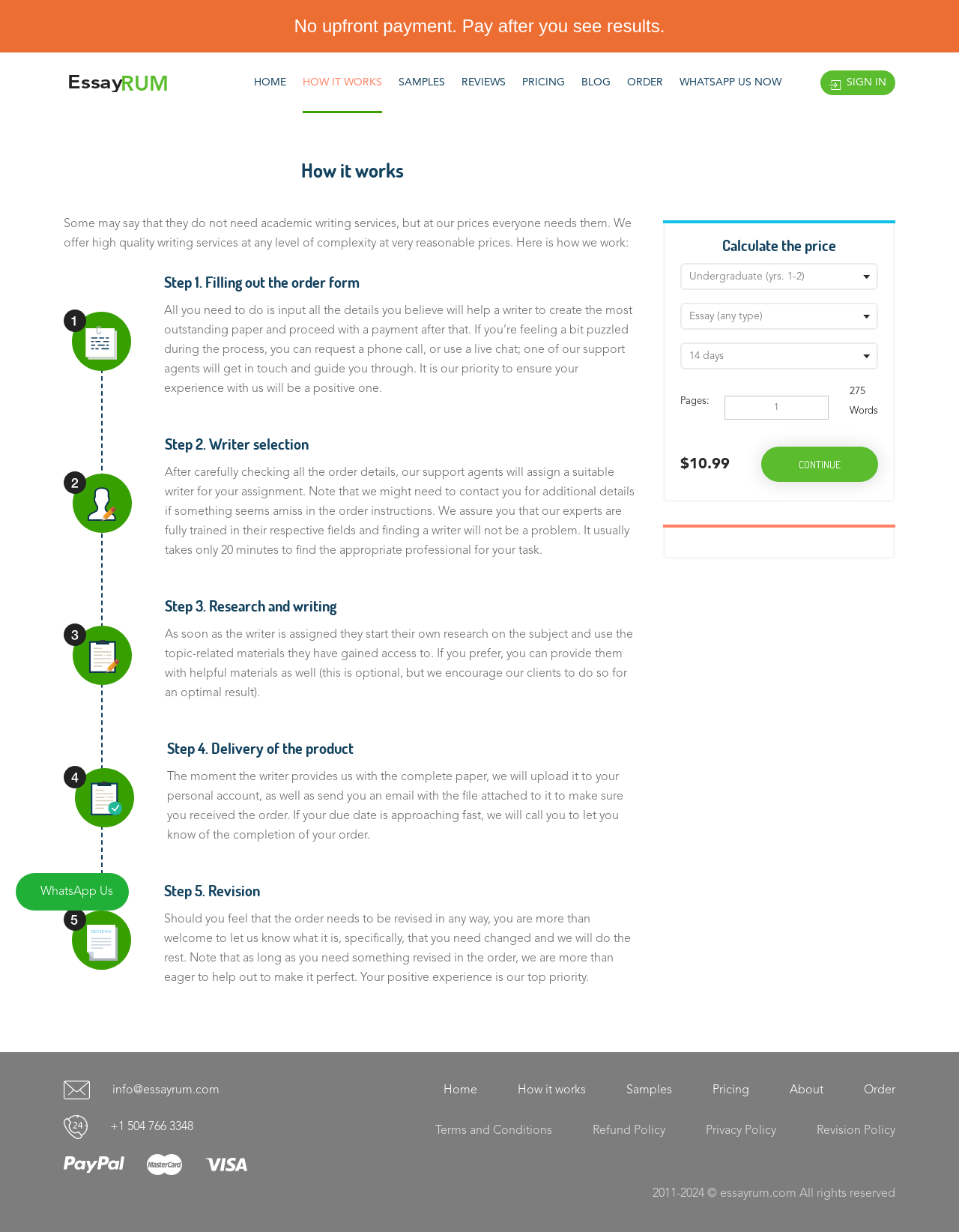Give a one-word or short phrase answer to the question: 
What is the contact email address?

info@essayrum.com